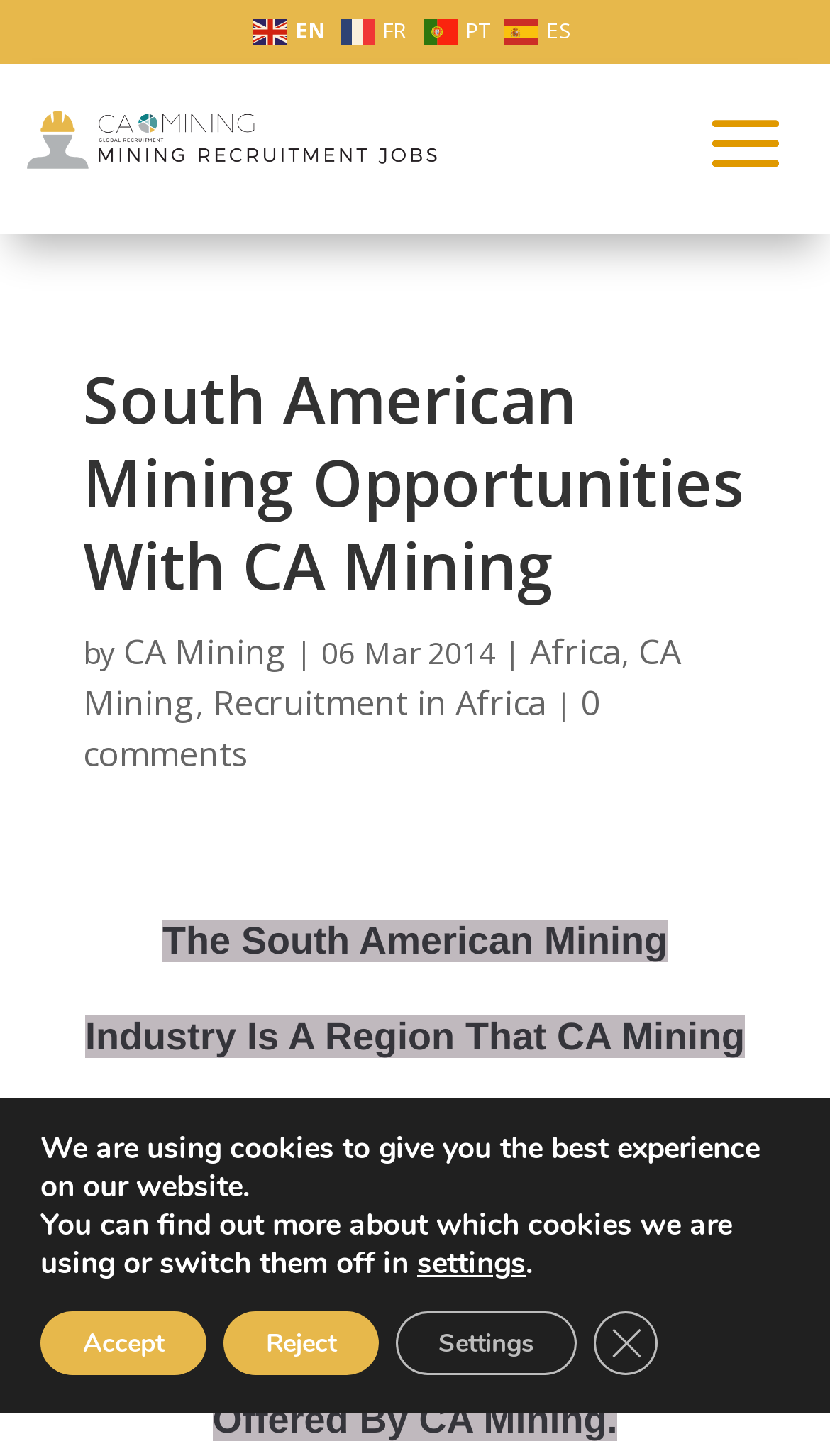Please answer the following question using a single word or phrase: 
What languages can the webpage be translated to?

English, French, Portuguese, Spanish